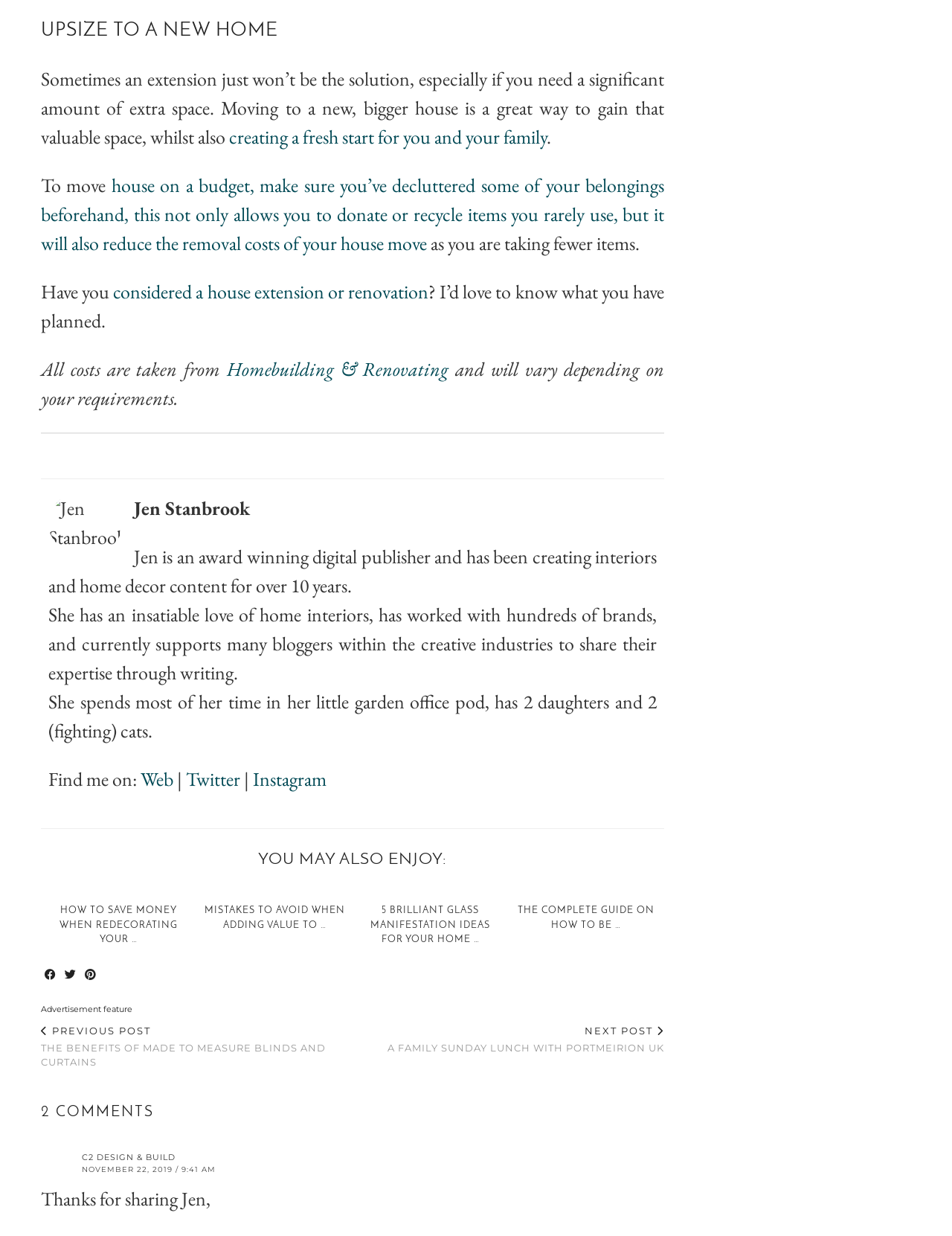Highlight the bounding box coordinates of the region I should click on to meet the following instruction: "Find Jen on Twitter".

[0.195, 0.62, 0.252, 0.64]